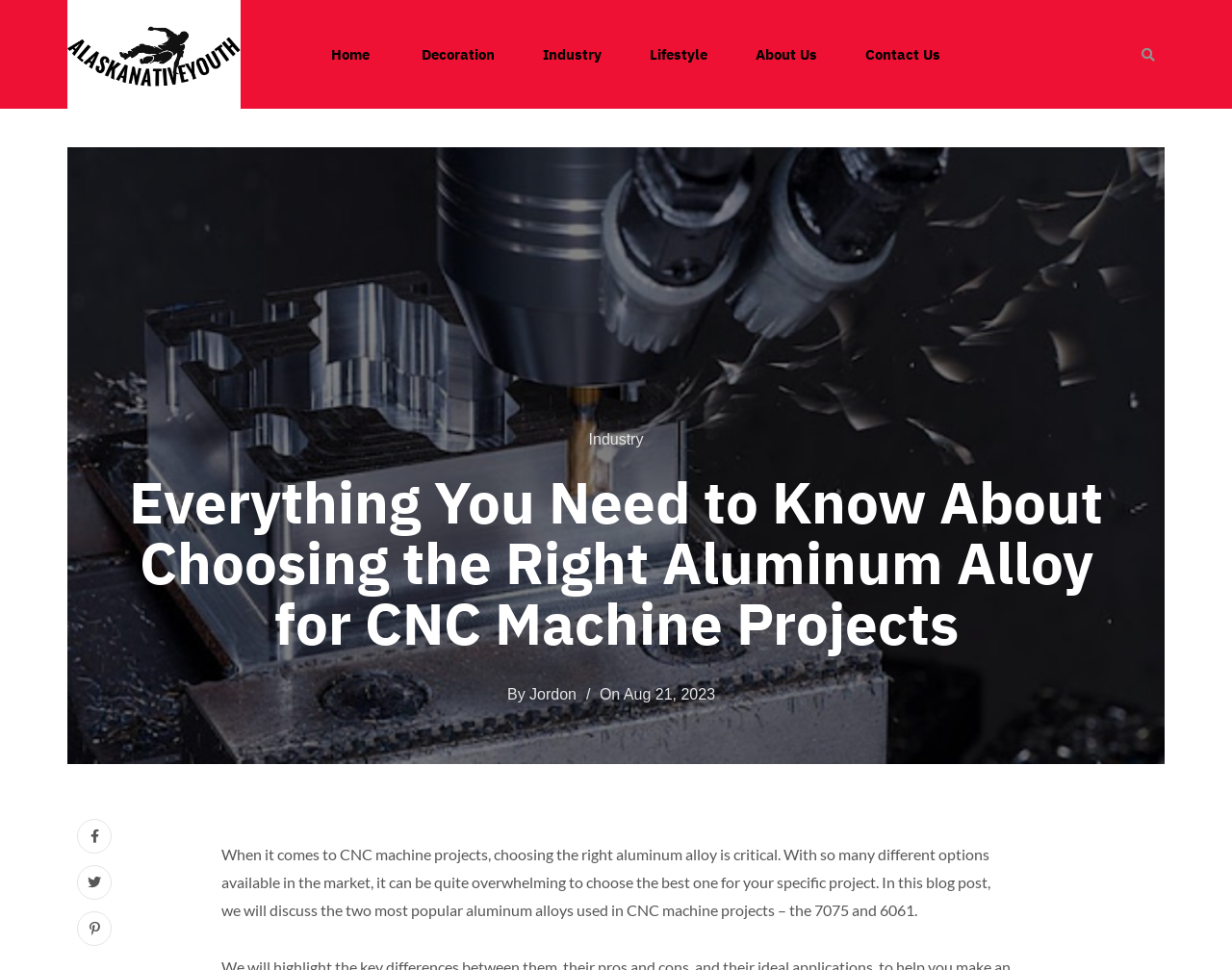What is the purpose of the blog post? Analyze the screenshot and reply with just one word or a short phrase.

To discuss choosing aluminum alloys